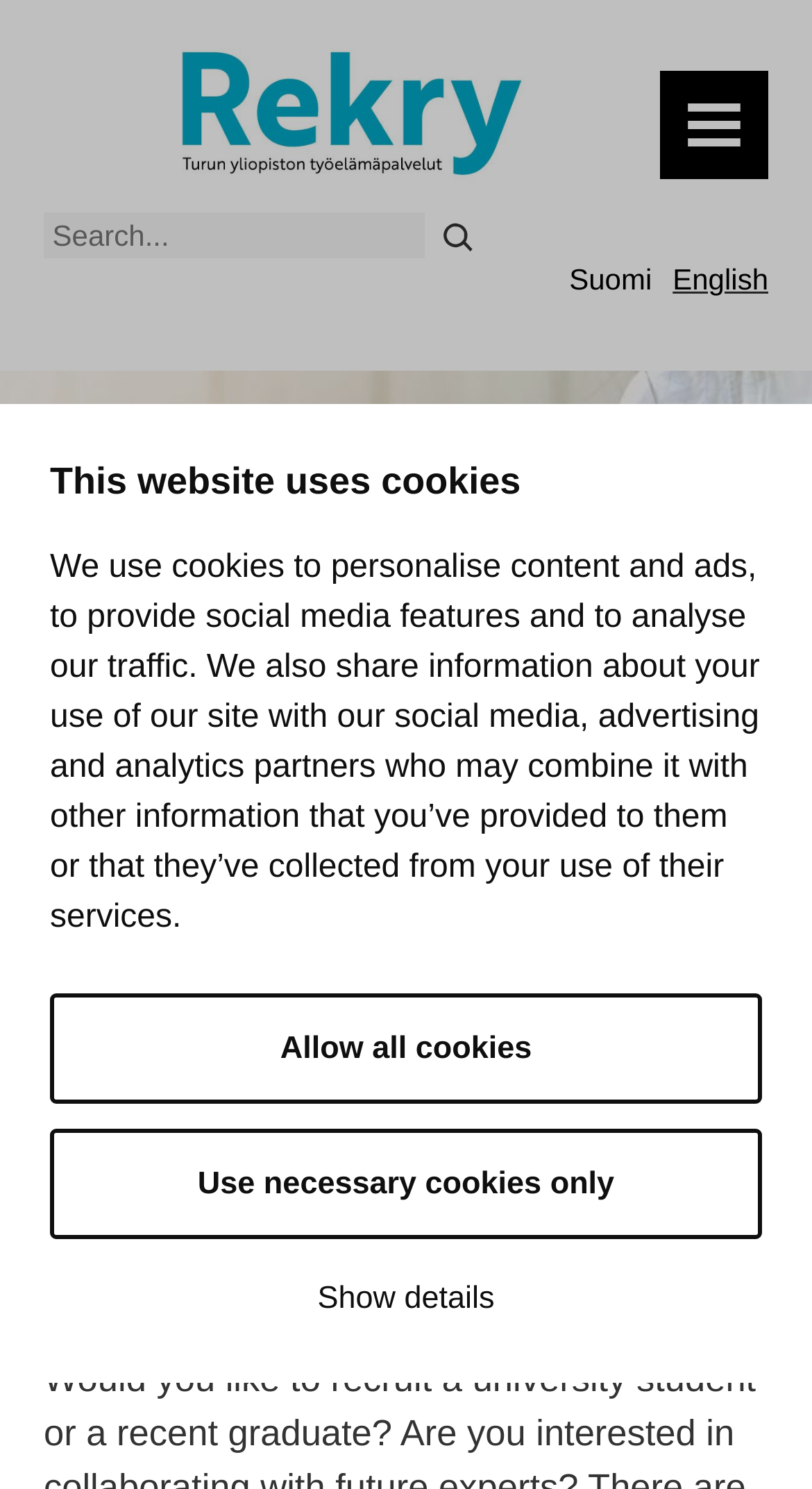Please identify the bounding box coordinates of the element on the webpage that should be clicked to follow this instruction: "View shopping cart". The bounding box coordinates should be given as four float numbers between 0 and 1, formatted as [left, top, right, bottom].

None